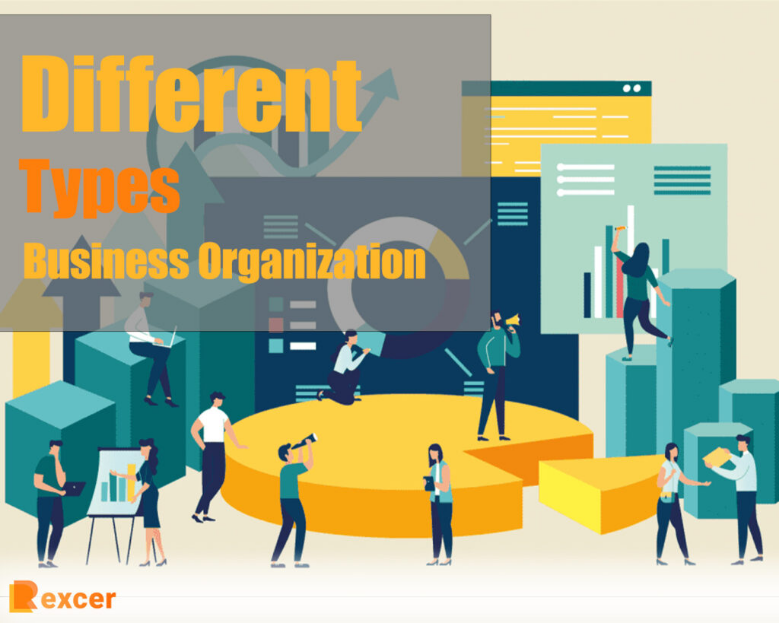Using a single word or phrase, answer the following question: 
What is the purpose of the image?

Visual introduction